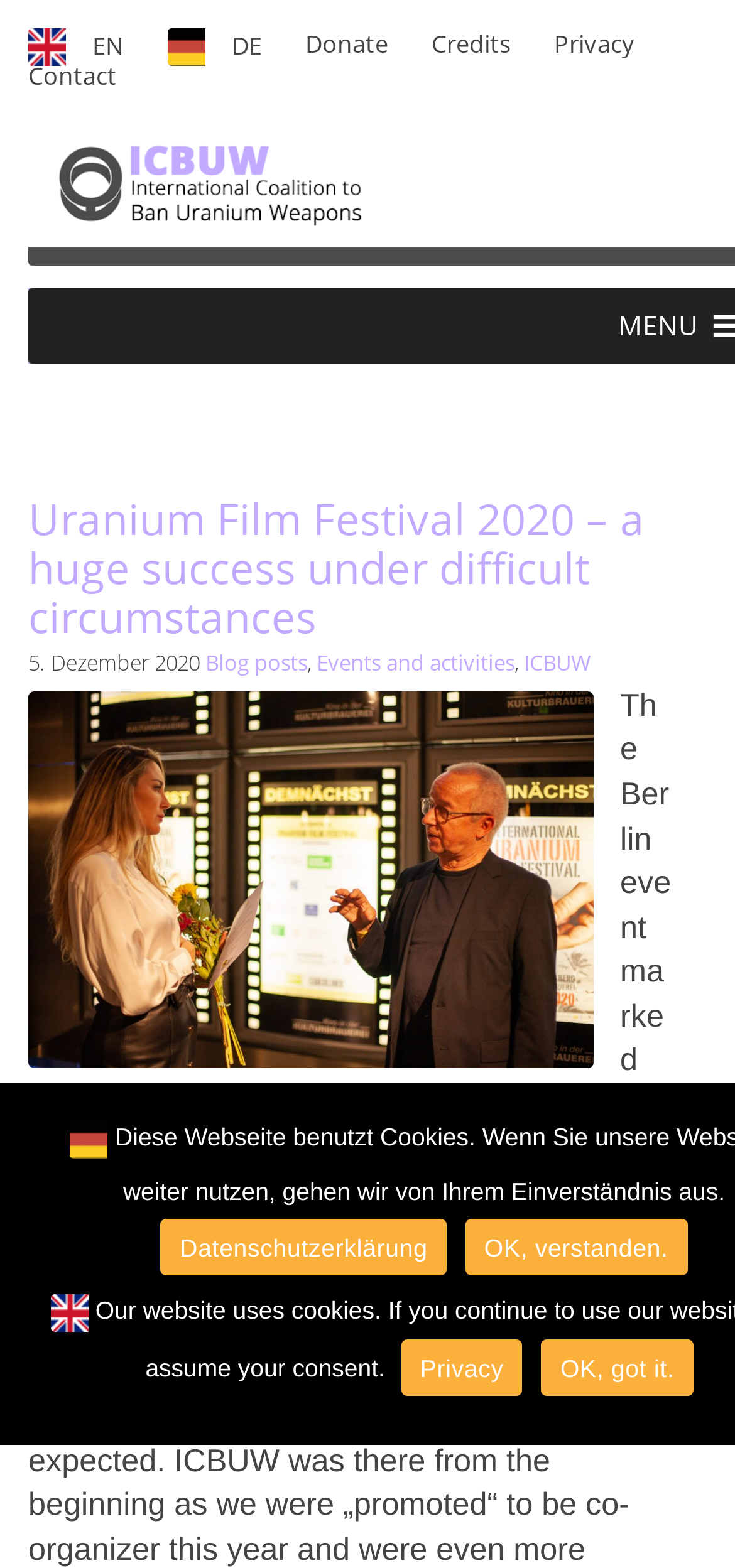Please find the bounding box coordinates in the format (top-left x, top-left y, bottom-right x, bottom-right y) for the given element description. Ensure the coordinates are floating point numbers between 0 and 1. Description: Datenschutzerklärung

[0.219, 0.778, 0.607, 0.814]